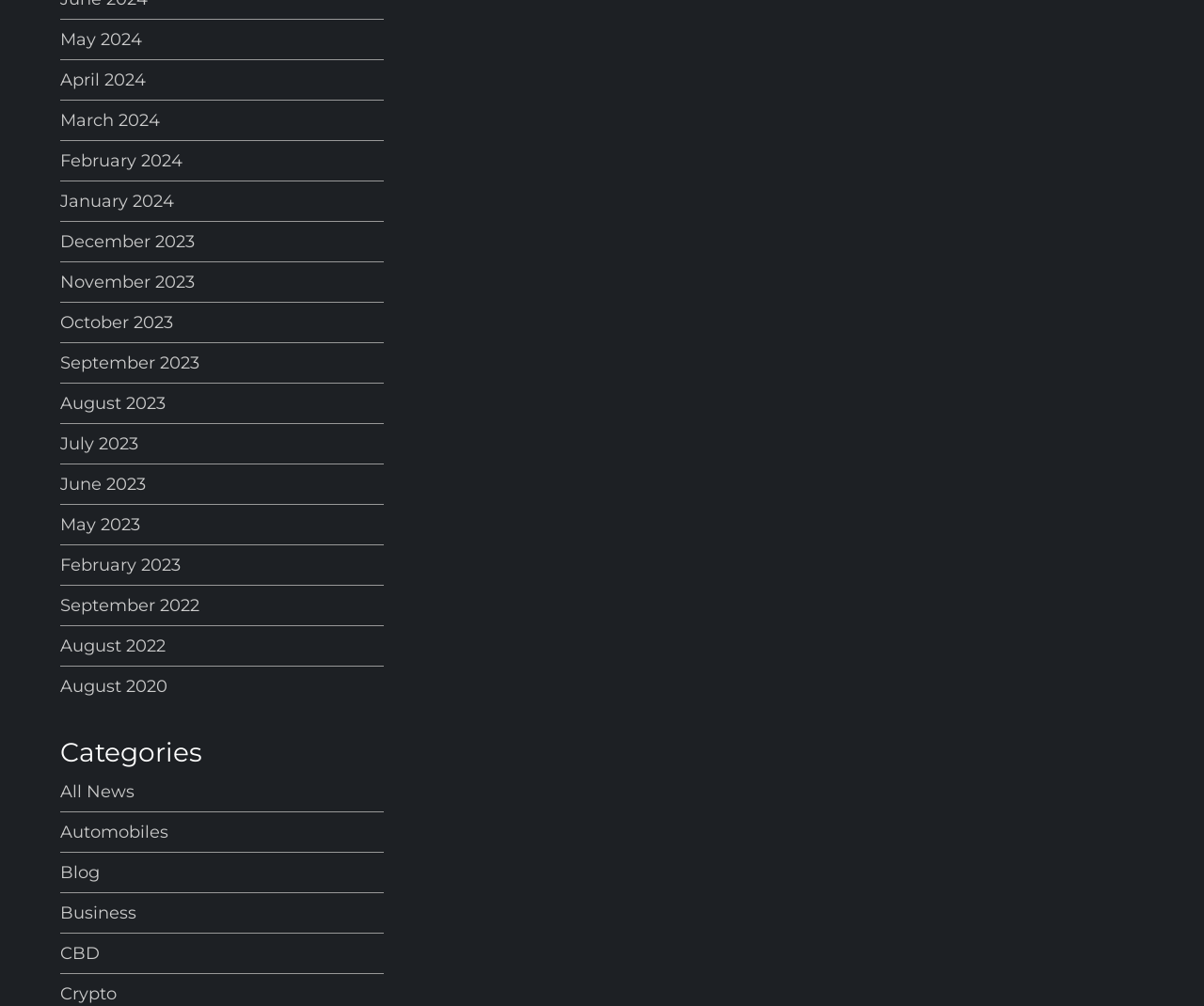What is the most recent month listed on the webpage?
Based on the visual, give a brief answer using one word or a short phrase.

May 2024